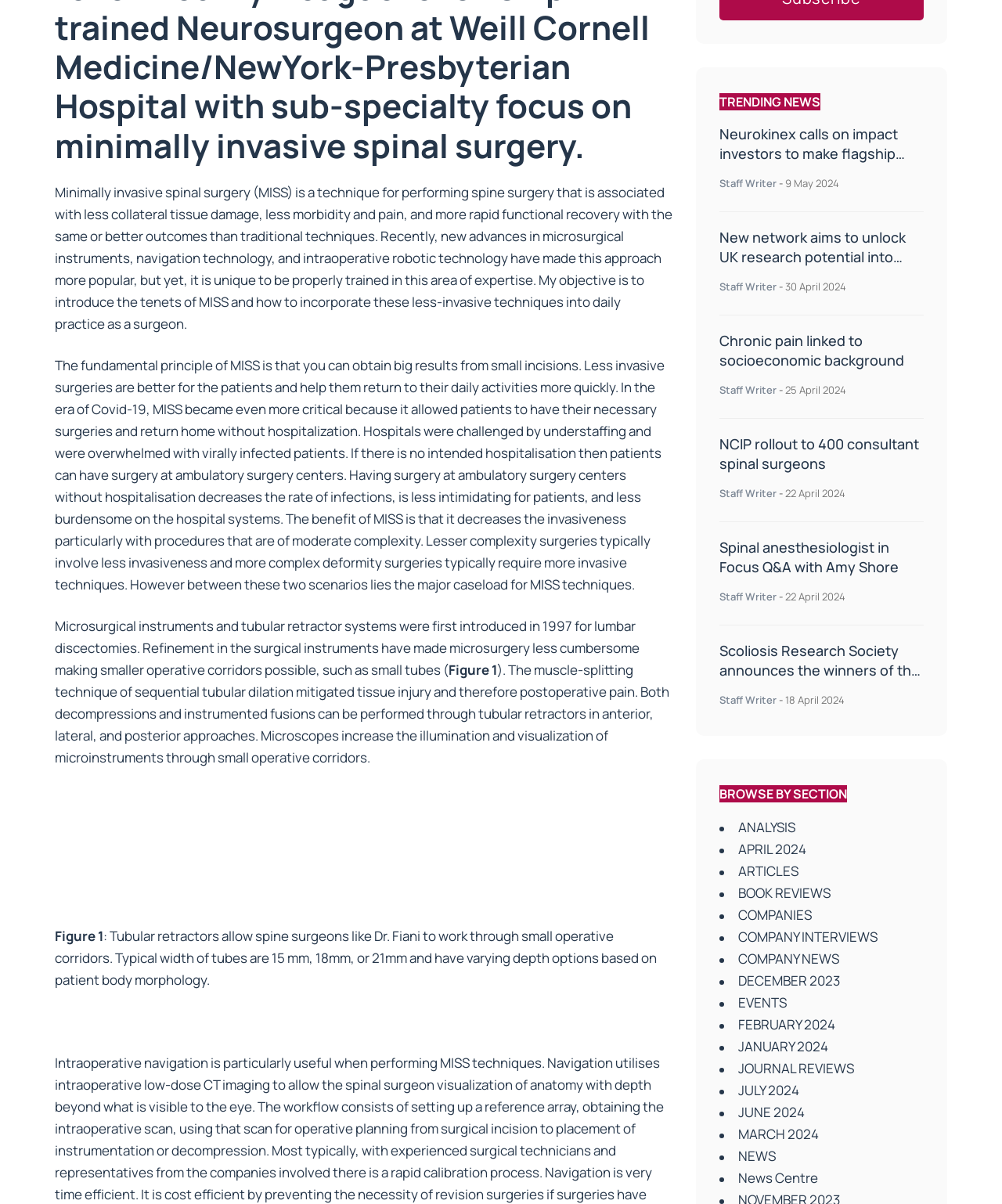Using the webpage screenshot, find the UI element described by JANUARY 2024. Provide the bounding box coordinates in the format (top-left x, top-left y, bottom-right x, bottom-right y), ensuring all values are floating point numbers between 0 and 1.

[0.718, 0.86, 0.922, 0.879]